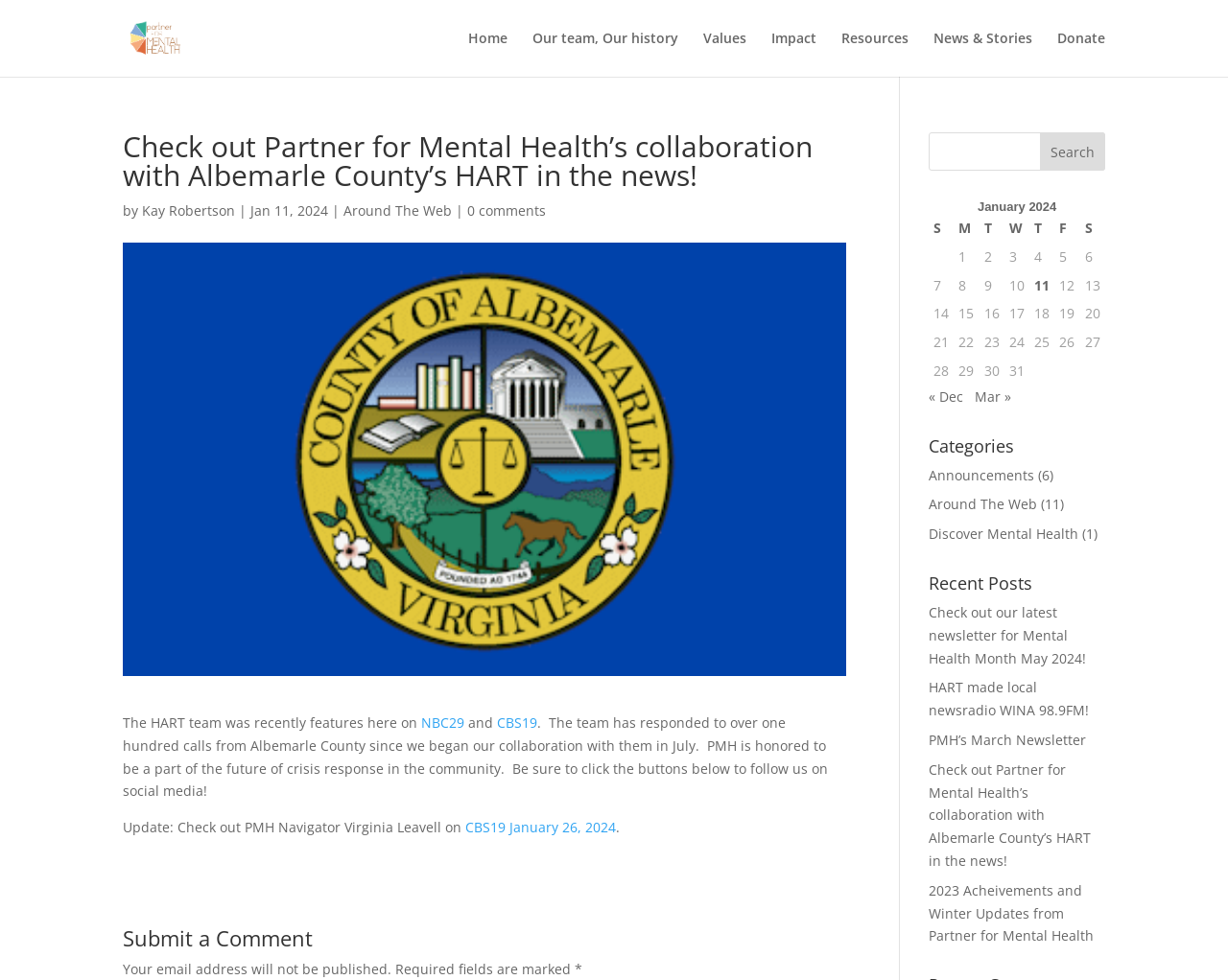Summarize the webpage with a detailed and informative caption.

This webpage is about Partner for Mental Health's collaboration with Albemarle County's HART in the news. At the top, there is a logo of Partner for Mental Health, accompanied by a link to the organization's homepage. Below the logo, there is a navigation menu with links to various sections of the website, including "Home", "Our team, Our history", "Values", "Impact", "Resources", "News & Stories", and "Donate".

The main content of the page is divided into two sections. The first section has a heading that reads "Check out Partner for Mental Health’s collaboration with Albemarle County’s HART in the news!" and is followed by a brief description of the collaboration, including the date "Jan 11, 2024". There is also a link to "Around The Web" and "0 comments" below the description.

The second section is a news article that mentions the HART team being featured on NBC29 and CBS19, and that the team has responded to over one hundred calls from Albemarle County since the collaboration began. There is also an update about PMH Navigator Virginia Leavell on CBS19 January 26, 2024.

On the right side of the page, there is a search bar with a button labeled "Search". Below the search bar, there is a calendar table for January 2024, with links to posts published on specific dates.

At the bottom of the page, there is a section for submitting a comment, with a heading "Submit a Comment" and a note that the email address will not be published.